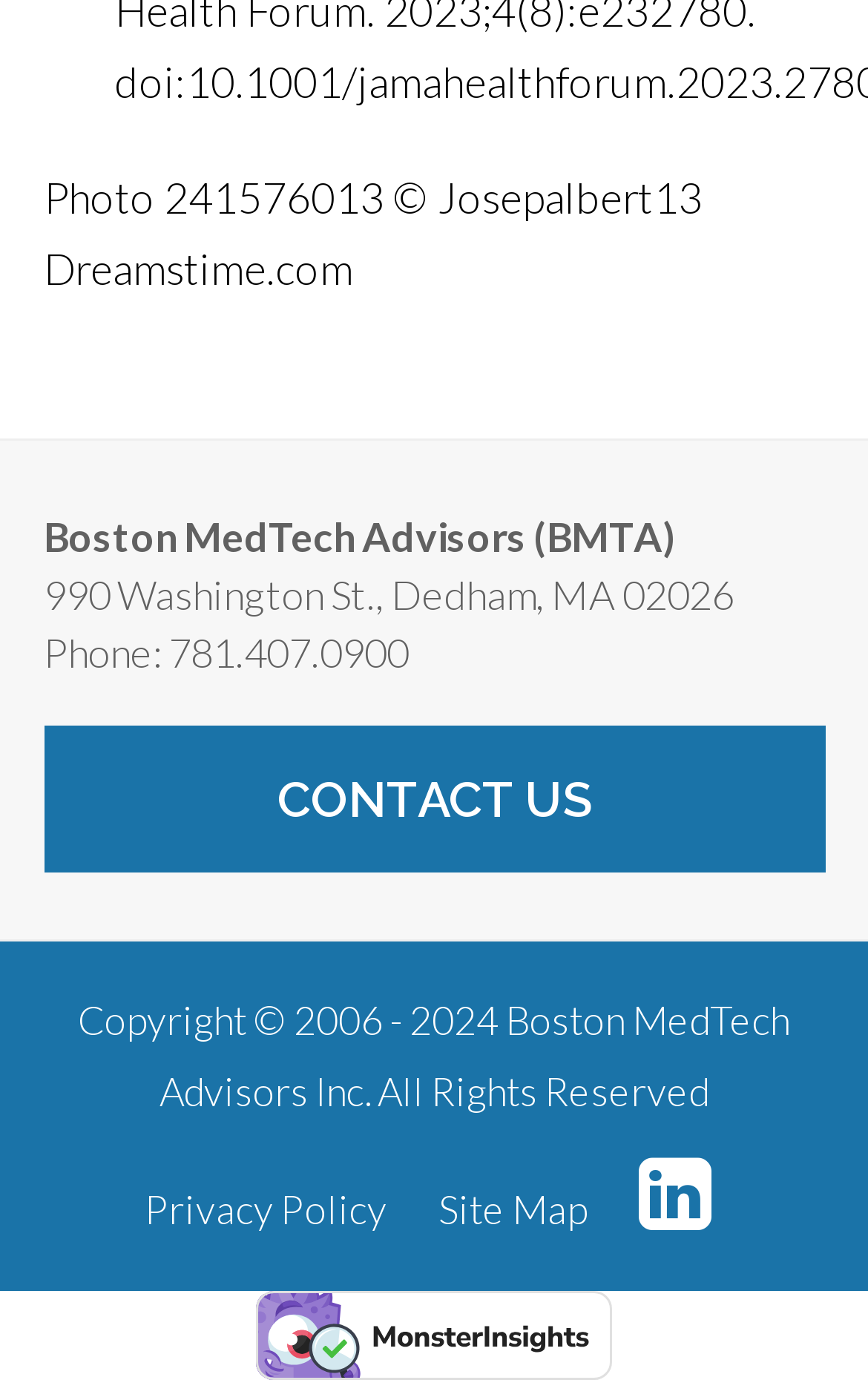What is the company name?
Provide a well-explained and detailed answer to the question.

The company name is obtained from the StaticText element with the text 'Boston MedTech Advisors (BMTA)' located at the top of the webpage.